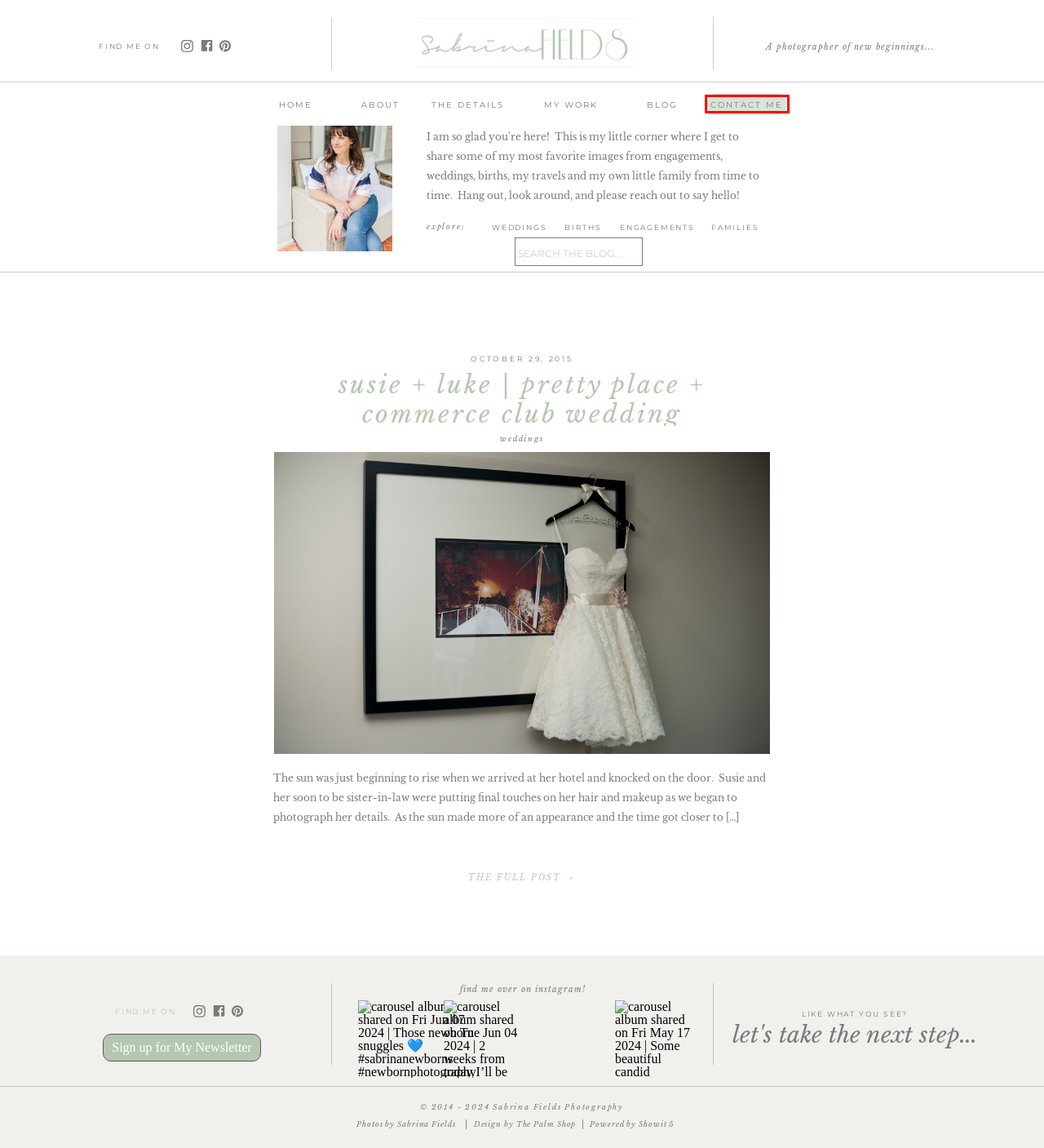Analyze the given webpage screenshot and identify the UI element within the red bounding box. Select the webpage description that best matches what you expect the new webpage to look like after clicking the element. Here are the candidates:
A. Fall at Pretty Place | Sabrina Fields Photography
B. หนังดังตามกระแส หนังใหม่ชนโรง หนัง2020 ซีรี่ย์สุดฮิต ภาพชัดระดับHD ไม่ดูถือว่าพลาด
C. Sabrina Fields Photography : Sign Up to Stay in Touch
D. About Sabrina
E. Showit: A Drag & Drop Website Builder for Creatives
F. Weddings | Sabrina Fields Photography
G. Contact
H. Sabrina Fields Photography

G